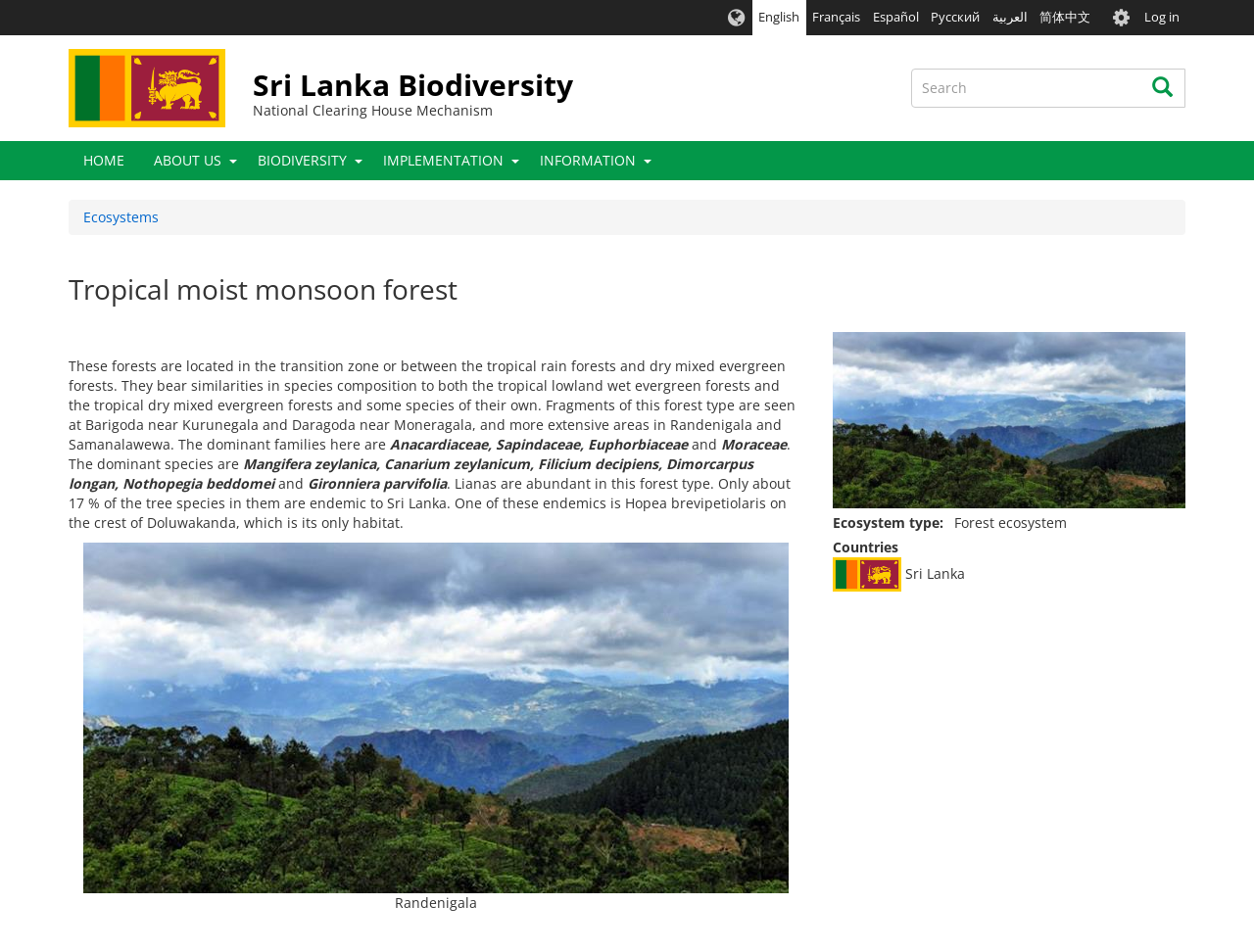How many images are there on this webpage?
Examine the image and provide an in-depth answer to the question.

I counted the number of image elements on the webpage, which are the images labeled 'Home', 'Randenigala', and another 'Randenigala' image.